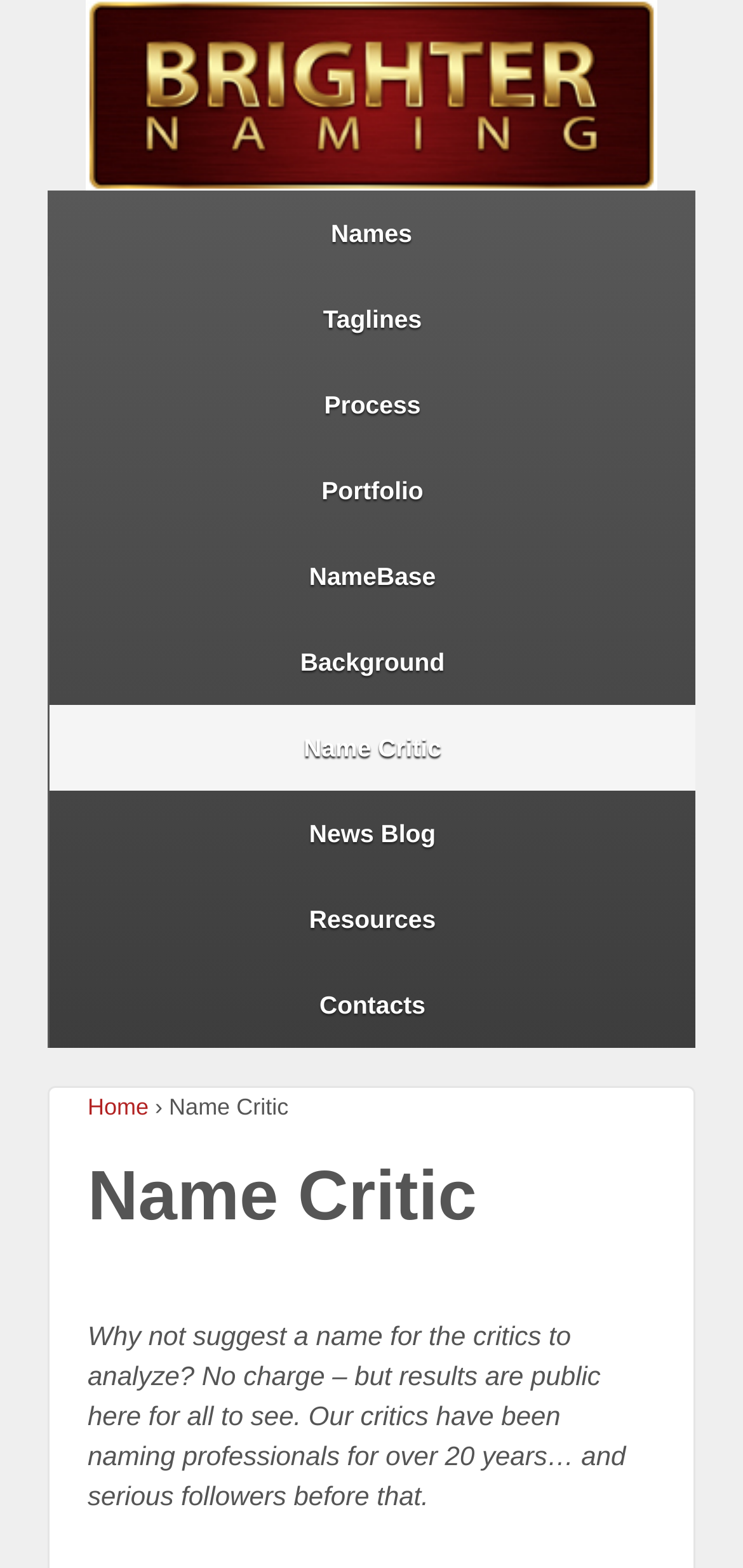Specify the bounding box coordinates of the element's area that should be clicked to execute the given instruction: "Go to the Home page". The coordinates should be four float numbers between 0 and 1, i.e., [left, top, right, bottom].

[0.118, 0.697, 0.2, 0.714]